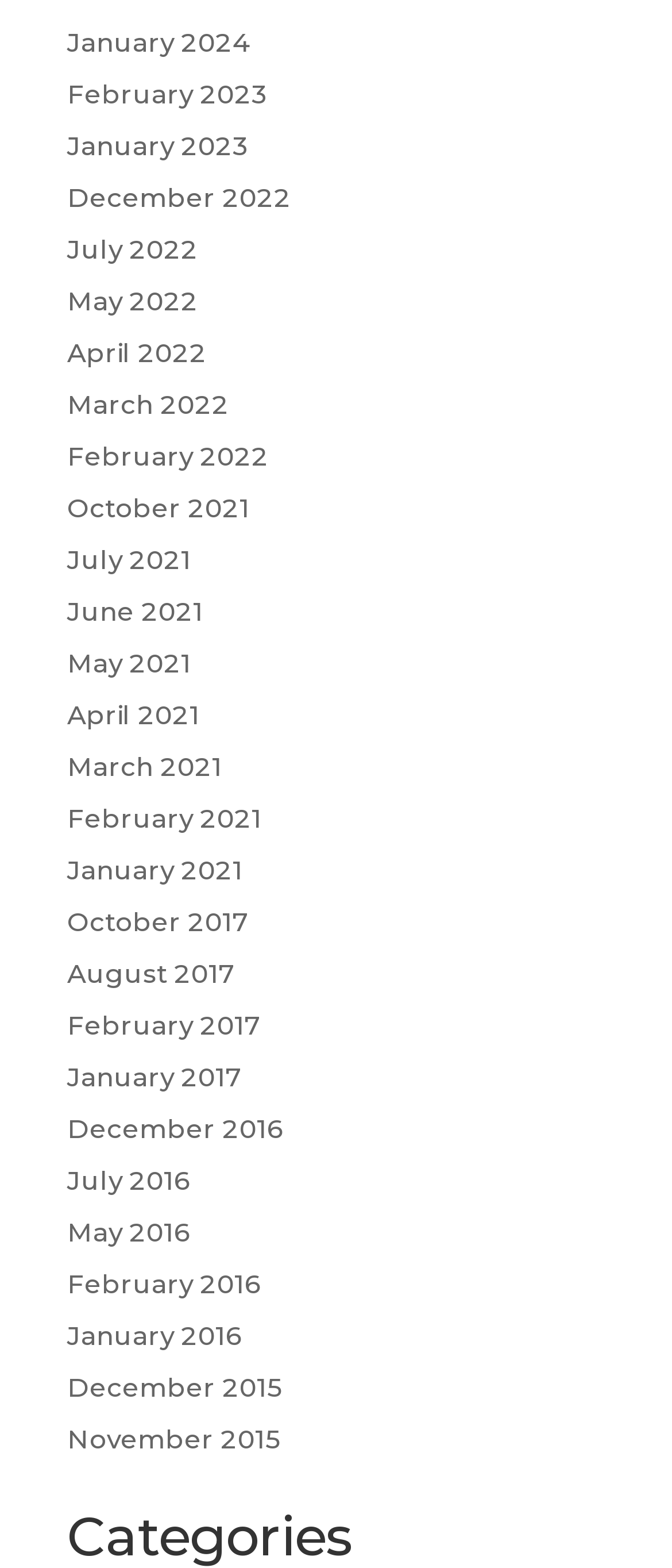Please analyze the image and give a detailed answer to the question:
How many links are there in total?

I counted the total number of links in the list, which includes links for various months and years, totaling 38 links.